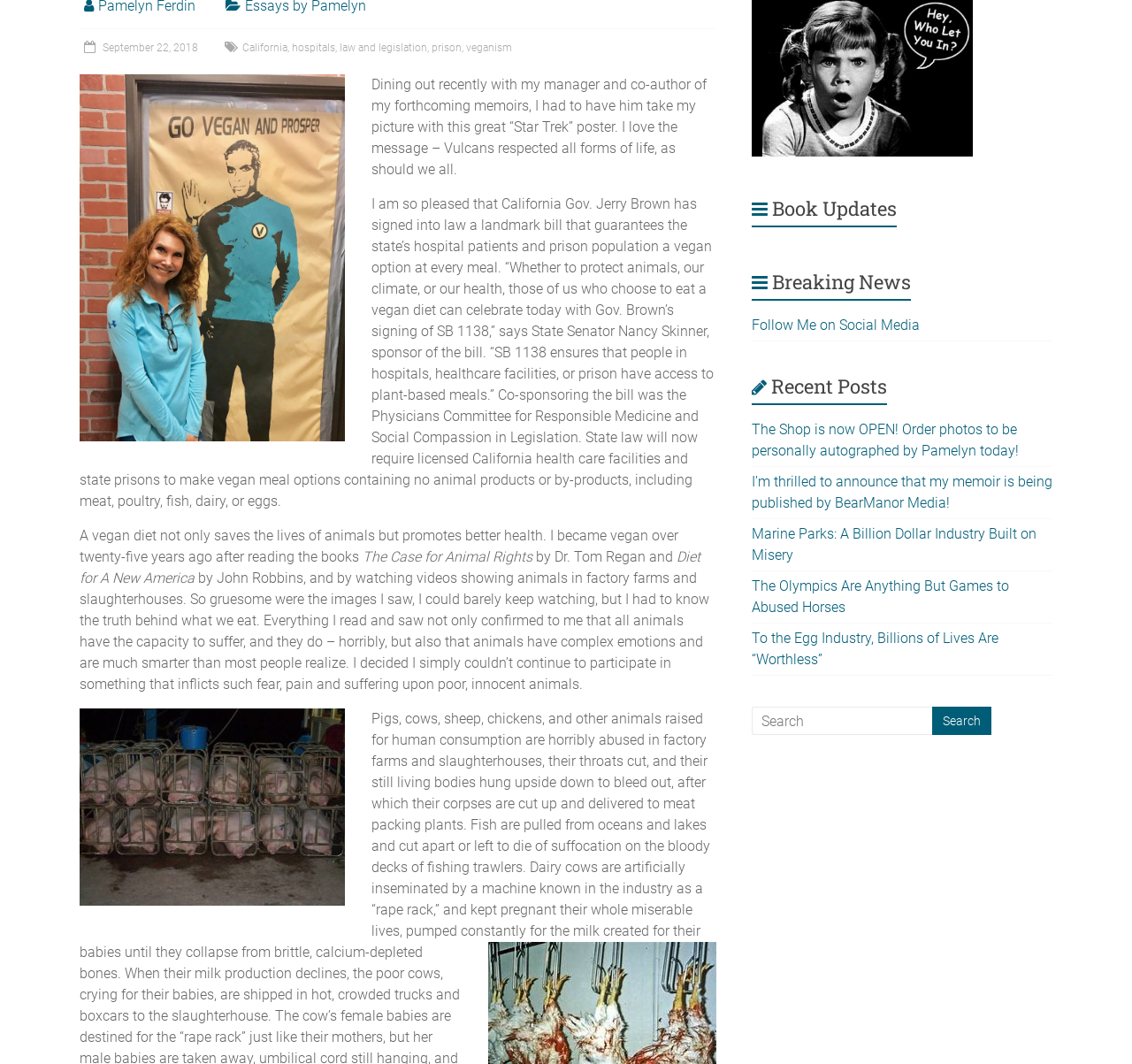Bounding box coordinates are specified in the format (top-left x, top-left y, bottom-right x, bottom-right y). All values are floating point numbers bounded between 0 and 1. Please provide the bounding box coordinate of the region this sentence describes: September 22, 2018October 3, 2020

[0.07, 0.039, 0.175, 0.051]